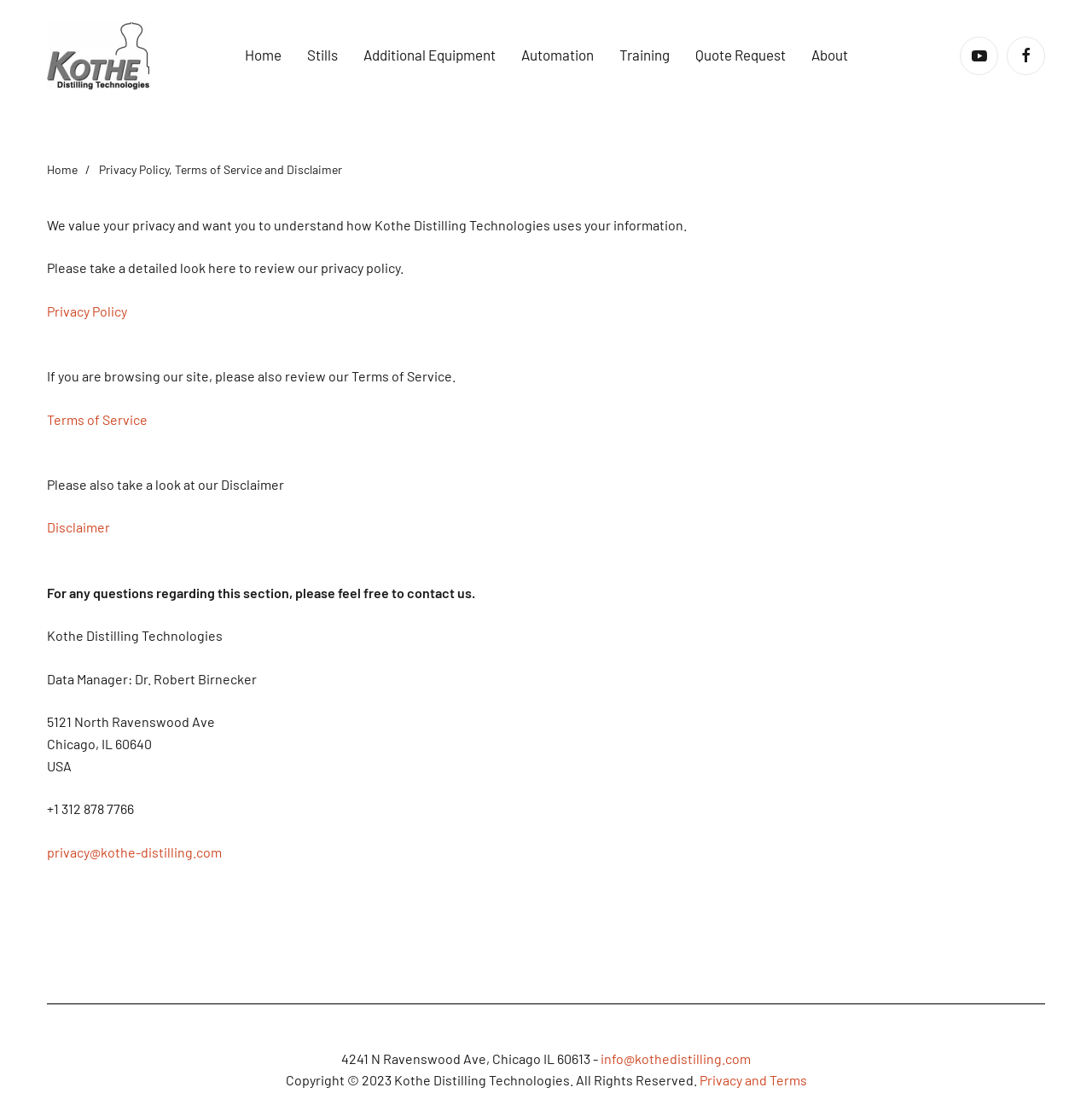Produce an elaborate caption capturing the essence of the webpage.

This webpage is about the privacy policy, terms of service, and disclaimer of Kothe Distilling Technologies. At the top, there are several links and buttons, including "Skip to main content", "Back to home", "Home", "Stills", "Additional Equipment", "Automation", "Training", "Quote Request", and "About". These elements are positioned horizontally across the top of the page.

Below these links and buttons, there is a main section that takes up most of the page. Within this section, there is a navigation menu with a breadcrumb trail that shows the current page as "Privacy Policy, Terms of Service and Disclaimer". 

The main content of the page is an article that explains the company's privacy policy, terms of service, and disclaimer. The article starts with a brief introduction to the company's privacy values, followed by links to review the privacy policy, terms of service, and disclaimer. There are also several paragraphs of text that provide more information about the company's policies and contact information.

At the bottom of the page, there are two lines of text that provide the company's address and contact information. Below this, there is a copyright notice and a link to "Privacy and Terms". There are also two small images on the right side of the page, near the top and bottom.